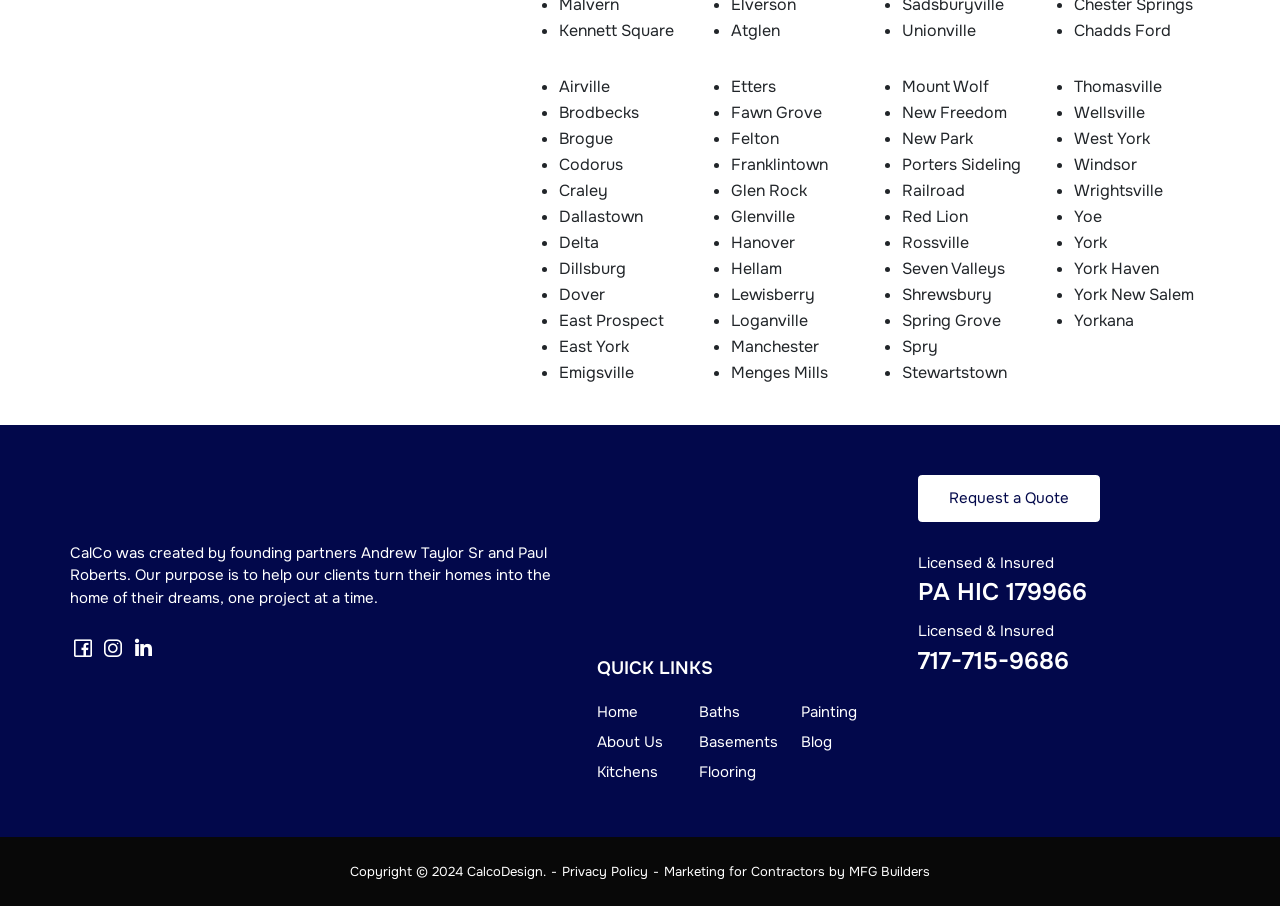What is the location listed after Atglen?
Refer to the screenshot and answer in one word or phrase.

Unionville